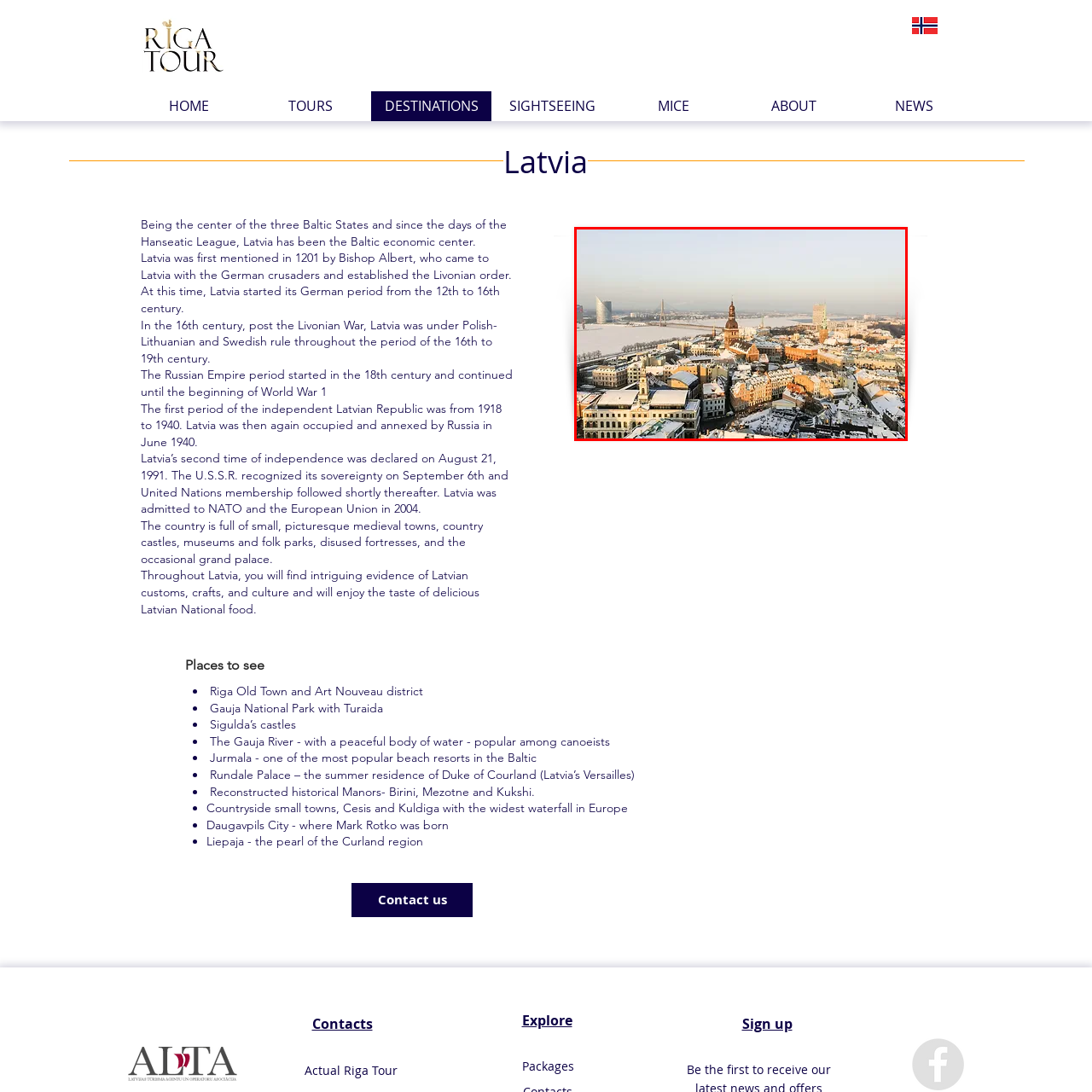What is the central point of interest in the image?
Please look at the image marked with a red bounding box and provide a one-word or short-phrase answer based on what you see.

St. Peter's Church